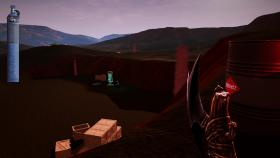Answer the question using only one word or a concise phrase: What is the player's character holding?

A futuristic tool